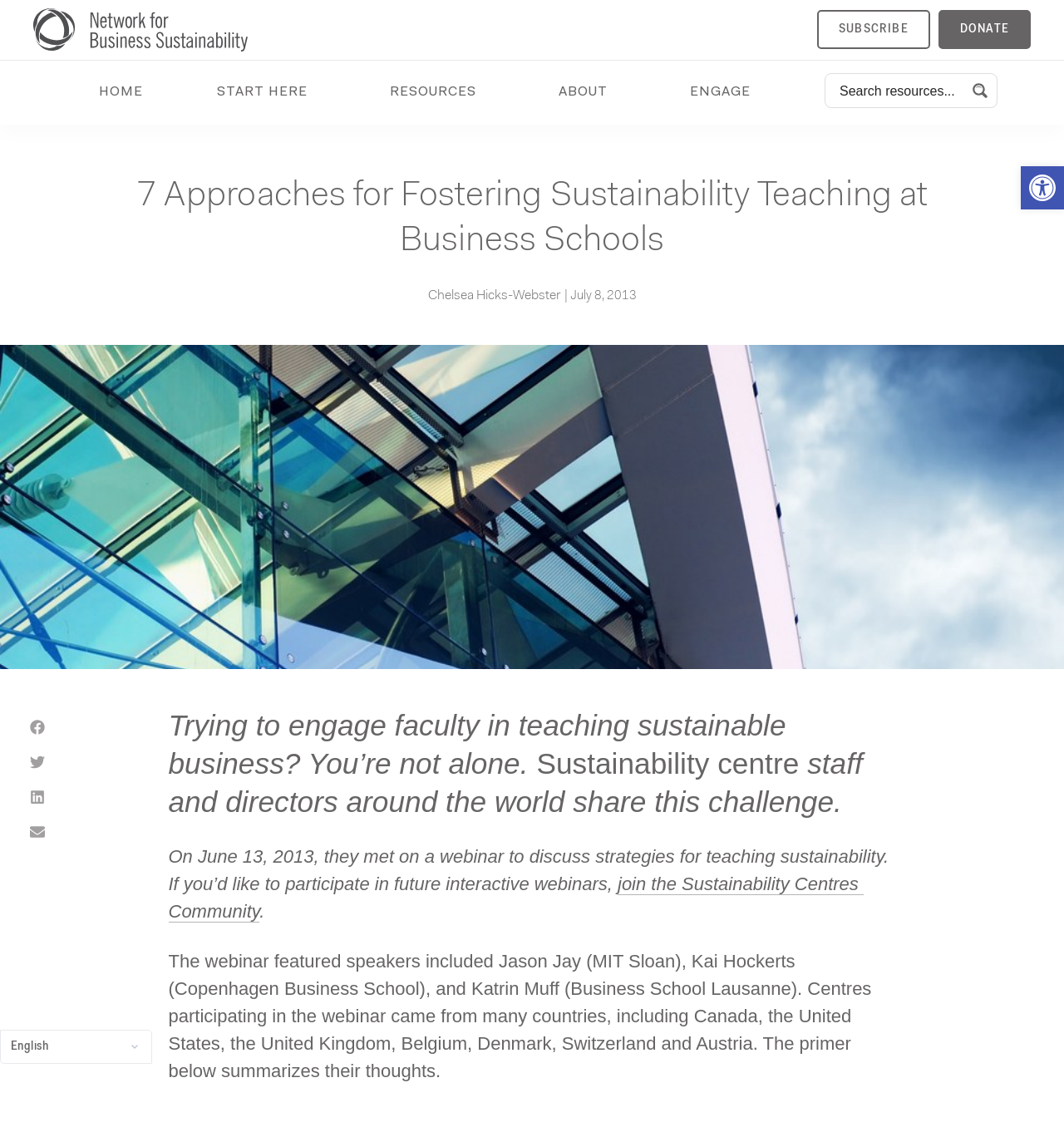Locate the bounding box of the user interface element based on this description: "aria-label="Search input" name="phrase" placeholder="Search resources..."".

[0.789, 0.069, 0.903, 0.091]